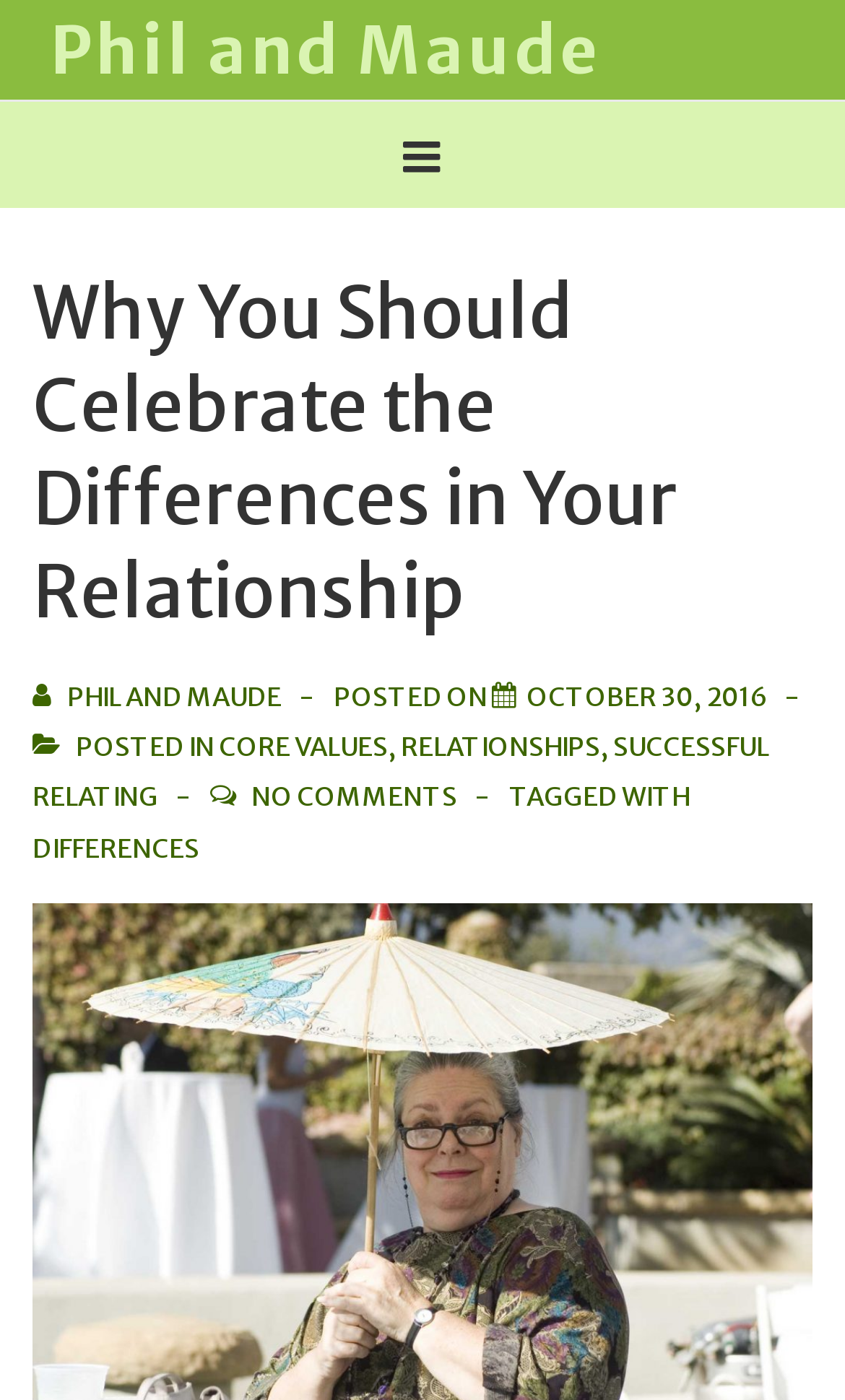Predict the bounding box of the UI element that fits this description: "Menu".

None